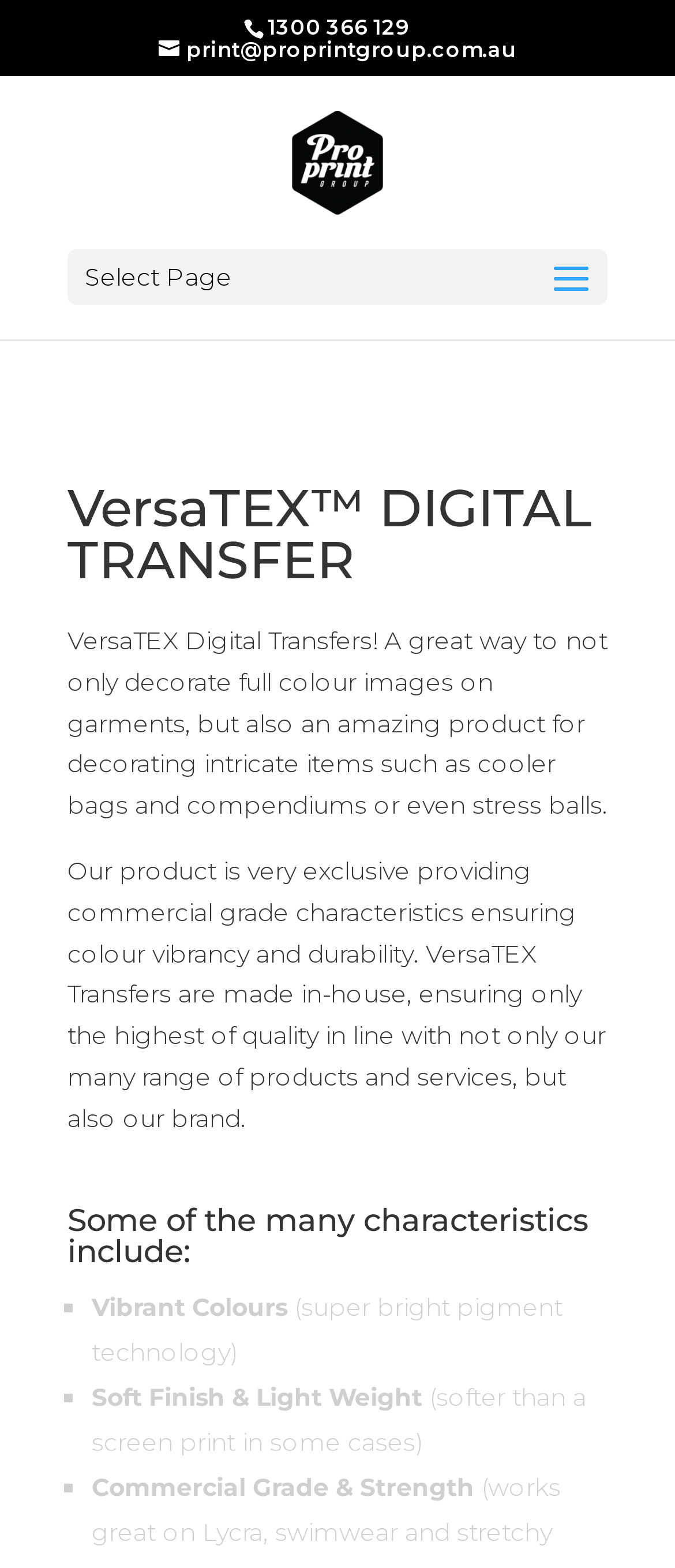Please find and generate the text of the main header of the webpage.

VersaTEX™ DIGITAL TRANSFER